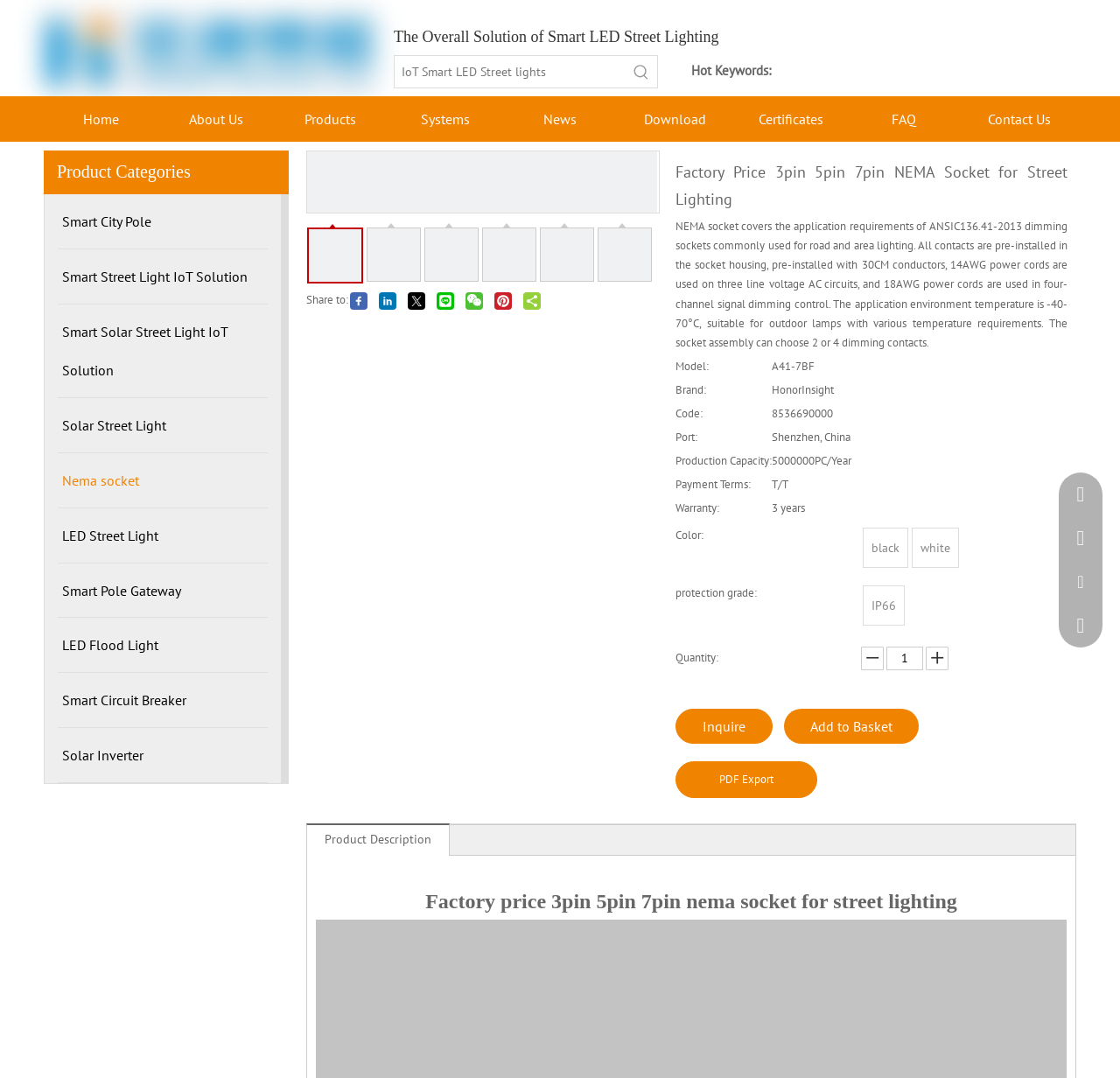Could you indicate the bounding box coordinates of the region to click in order to complete this instruction: "View posts under 'Peace Research' category".

None